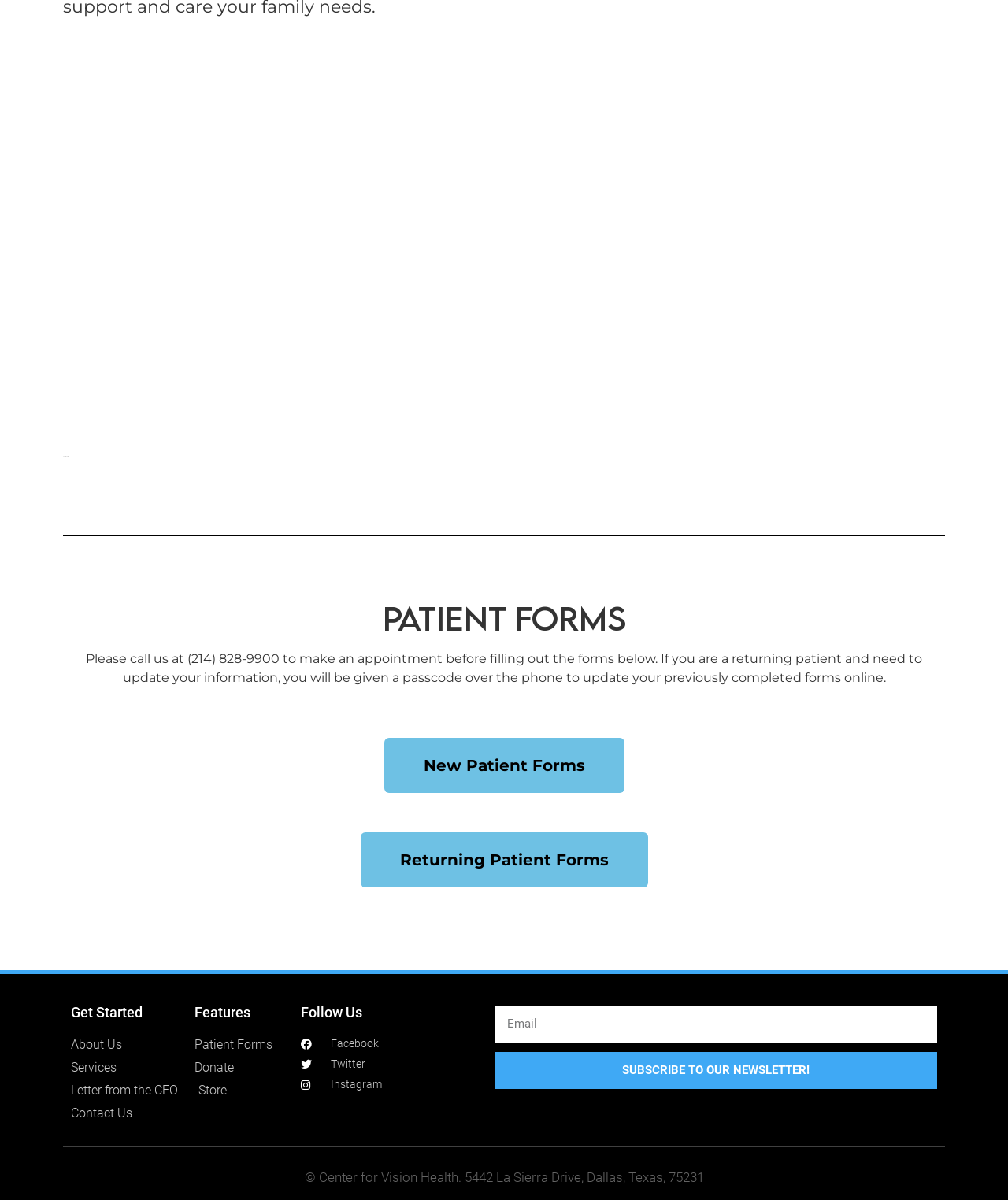What is the address of the Center for Vision Health?
Please provide a comprehensive answer based on the details in the screenshot.

I found the address in the static text element at the bottom of the page that says '© Center for Vision Health. 5442 La Sierra Drive, Dallas, Texas, 75231'.